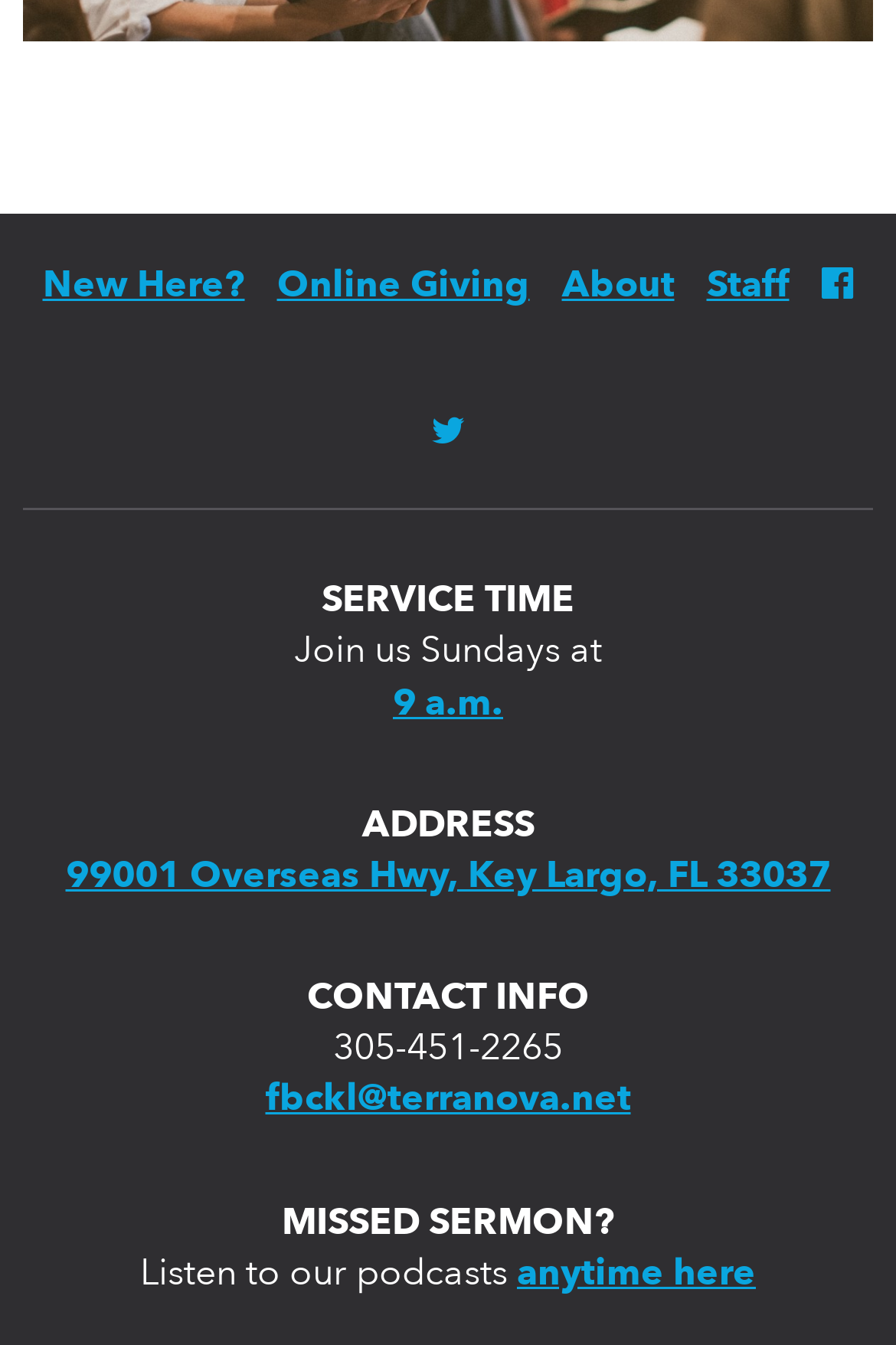What can I do if I missed a sermon?
Please use the image to provide a one-word or short phrase answer.

Listen to podcasts